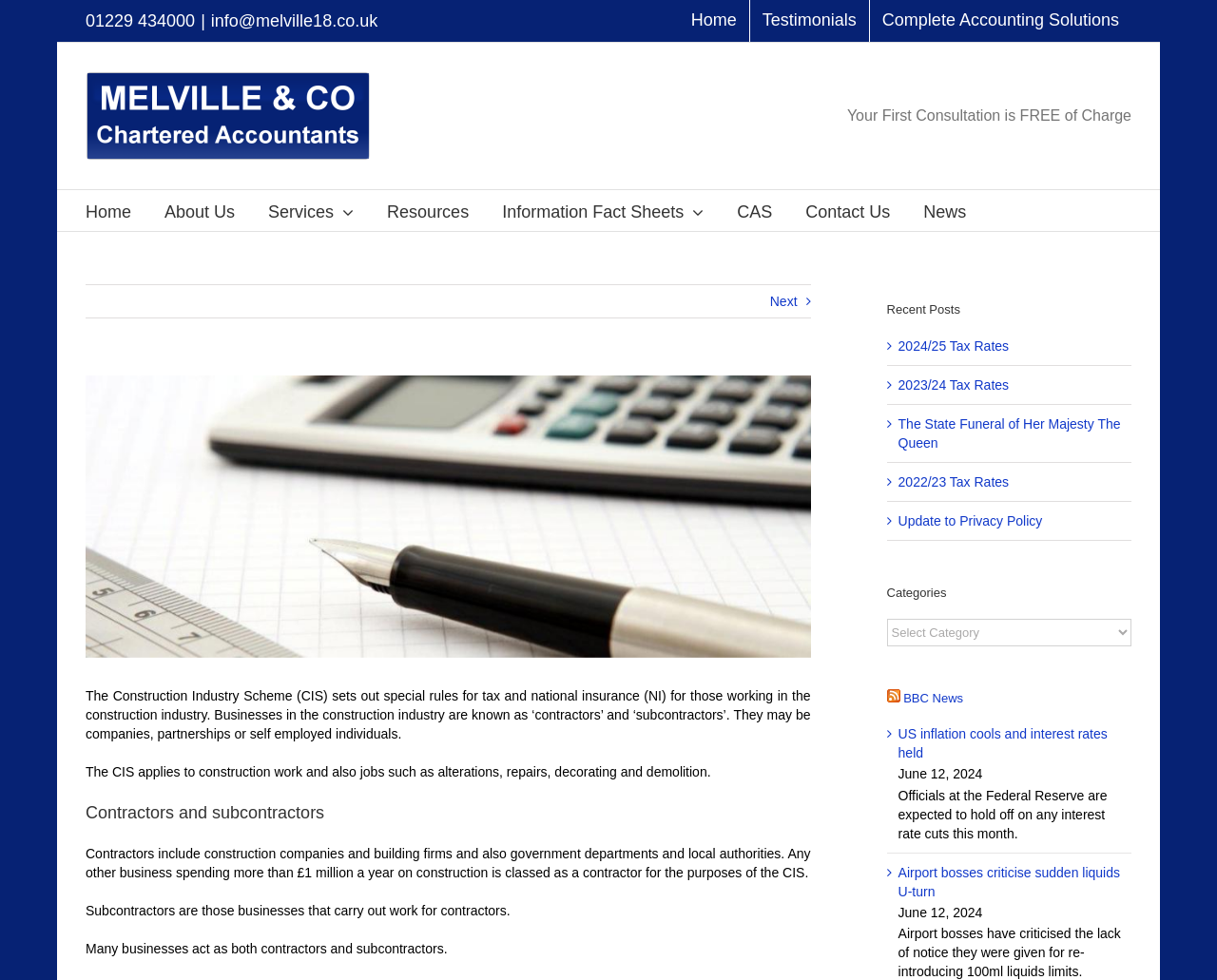Find the bounding box coordinates for the UI element that matches this description: "Update to Privacy Policy".

[0.738, 0.523, 0.856, 0.539]